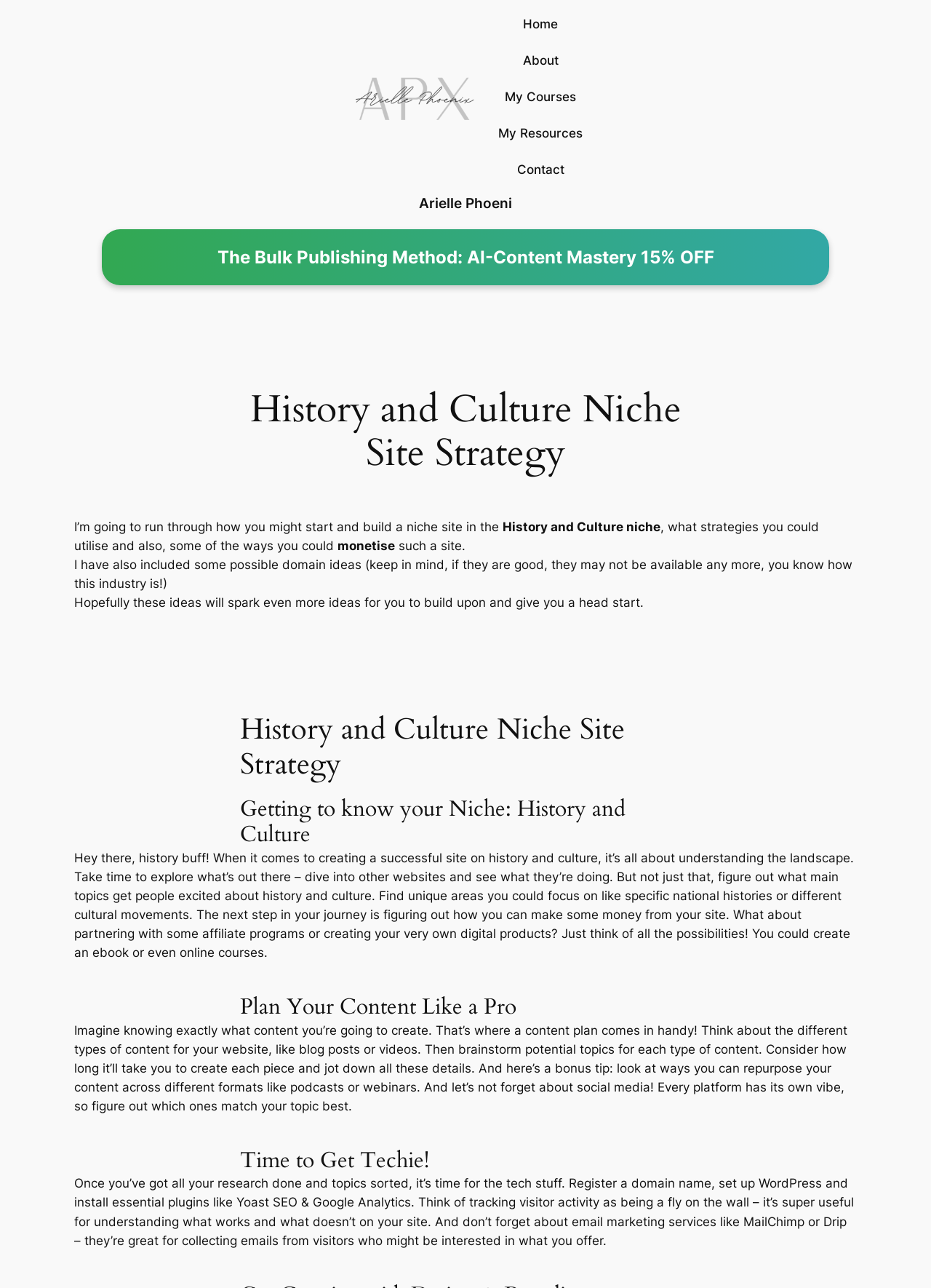Please predict the bounding box coordinates of the element's region where a click is necessary to complete the following instruction: "Click the 'Home' link". The coordinates should be represented by four float numbers between 0 and 1, i.e., [left, top, right, bottom].

[0.562, 0.011, 0.599, 0.026]